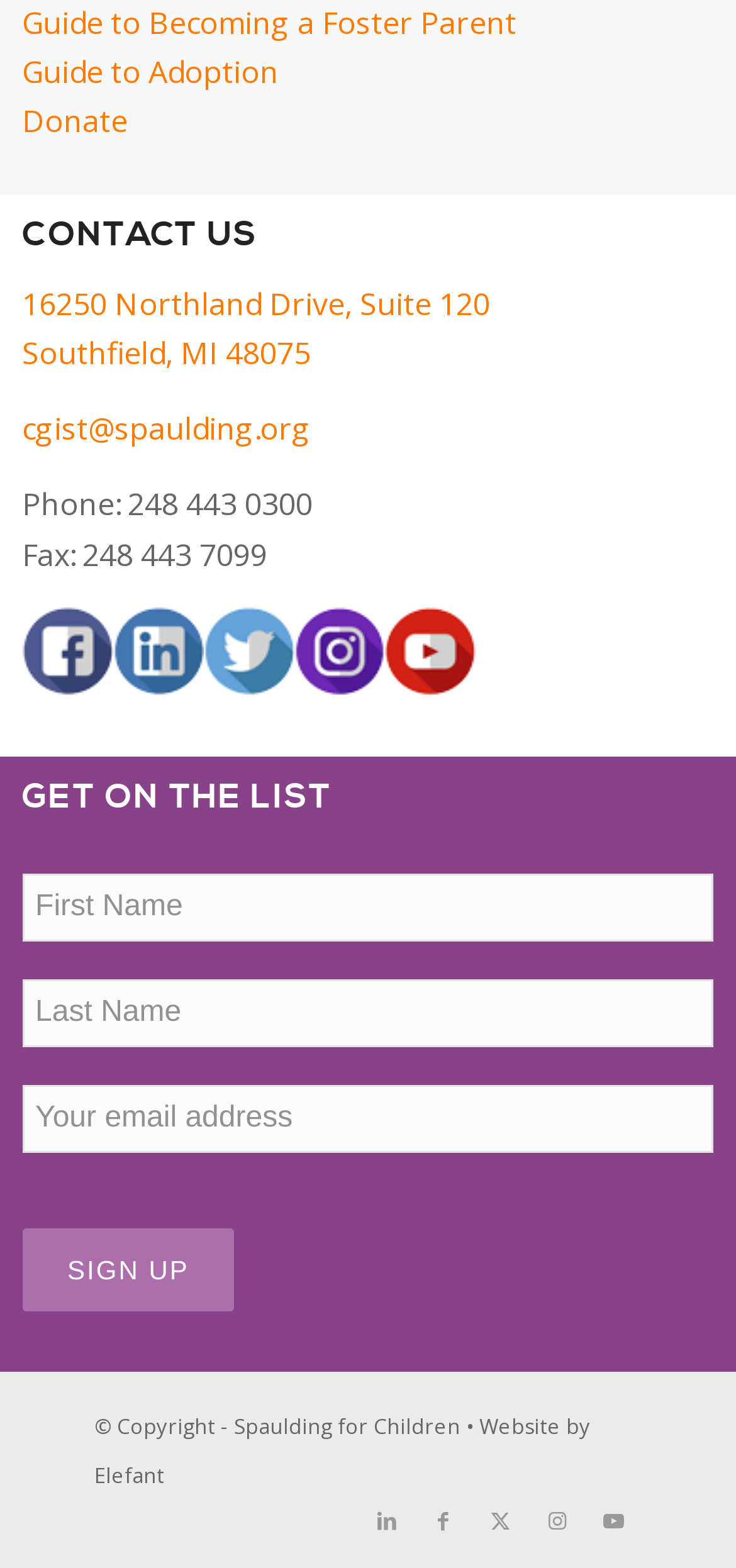What is the purpose of the 'GET ON THE LIST' section?
Please provide a detailed answer to the question.

I inferred this by looking at the 'GET ON THE LIST' section, which contains a form with fields for first name, last name, and email address, and a 'Sign up' button. This suggests that the purpose of this section is to allow users to sign up for a newsletter or list.